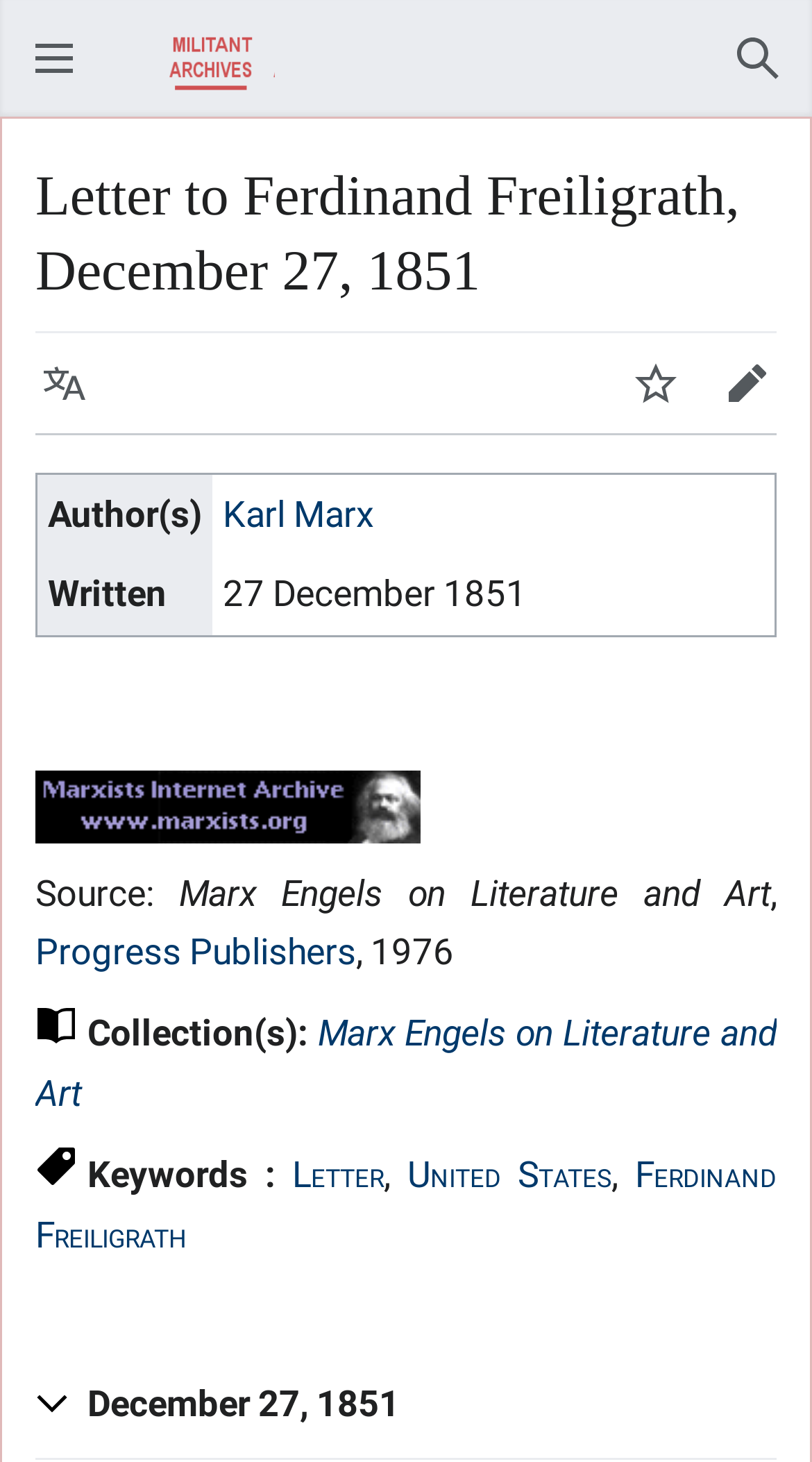Please pinpoint the bounding box coordinates for the region I should click to adhere to this instruction: "Change language".

[0.023, 0.231, 0.136, 0.294]